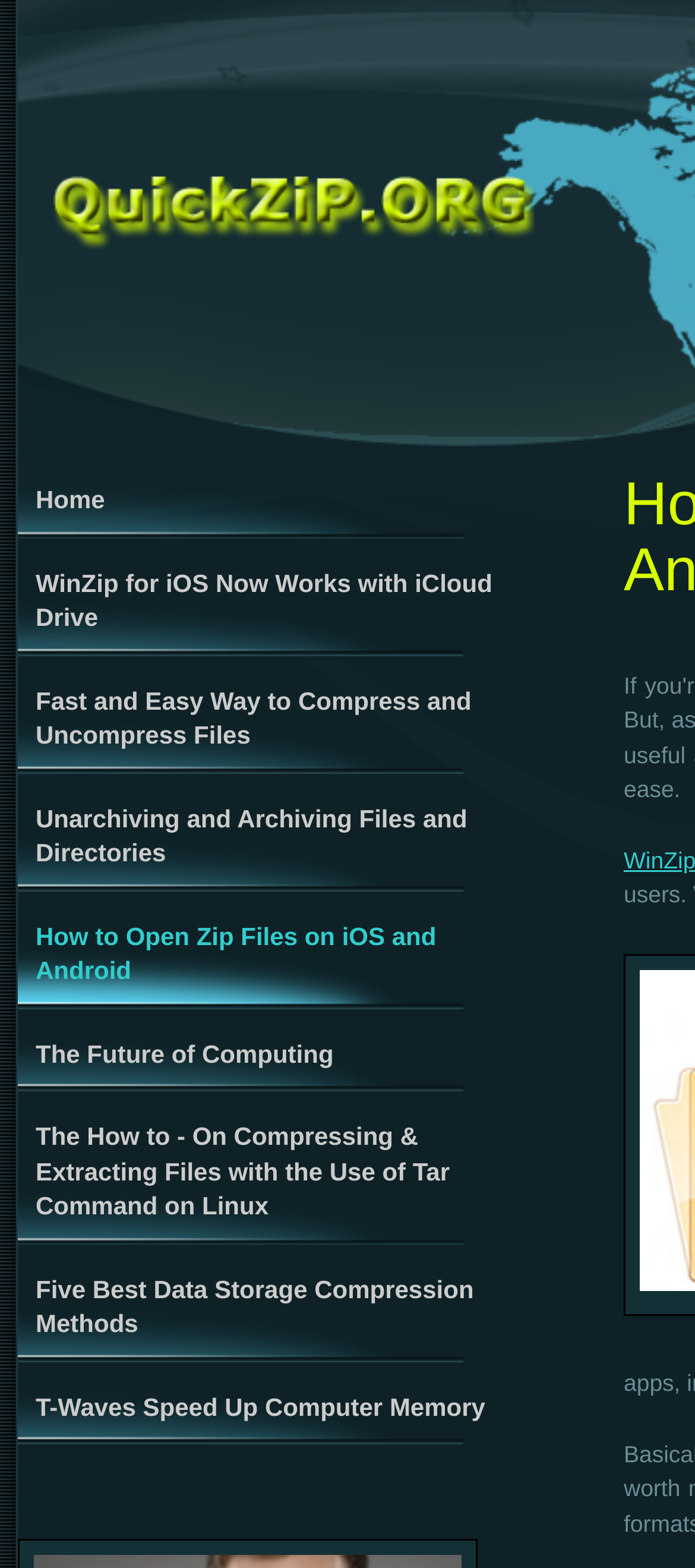Is there a link about compressing files on Linux?
Look at the webpage screenshot and answer the question with a detailed explanation.

After reviewing the links on the webpage, I found that there is a link titled 'The How to - On Compressing & Extracting Files with the Use of Tar Command on Linux', which suggests that the webpage does provide information about compressing files on Linux.